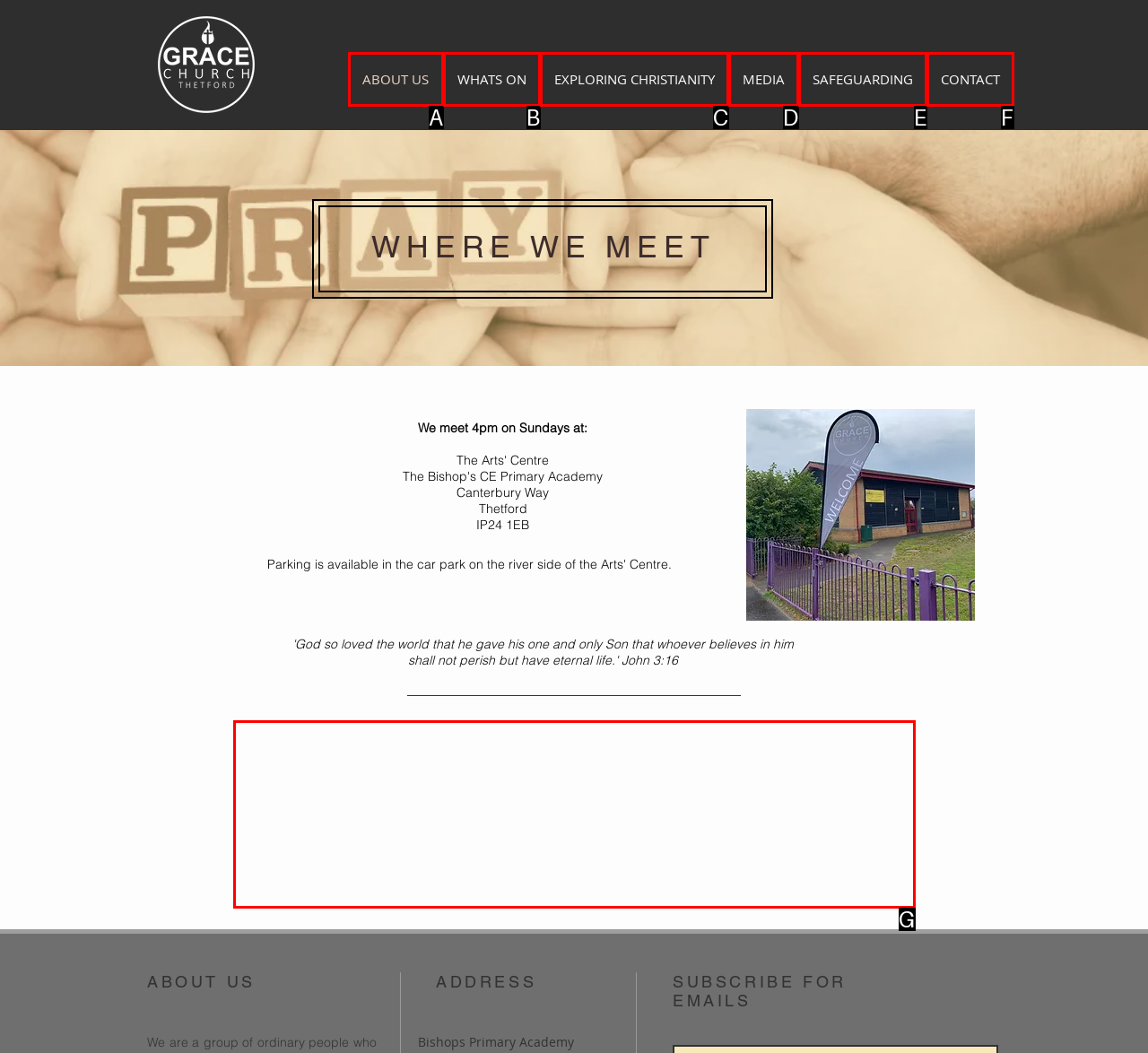Based on the description: SAFEGUARDING, select the HTML element that best fits. Reply with the letter of the correct choice from the options given.

E